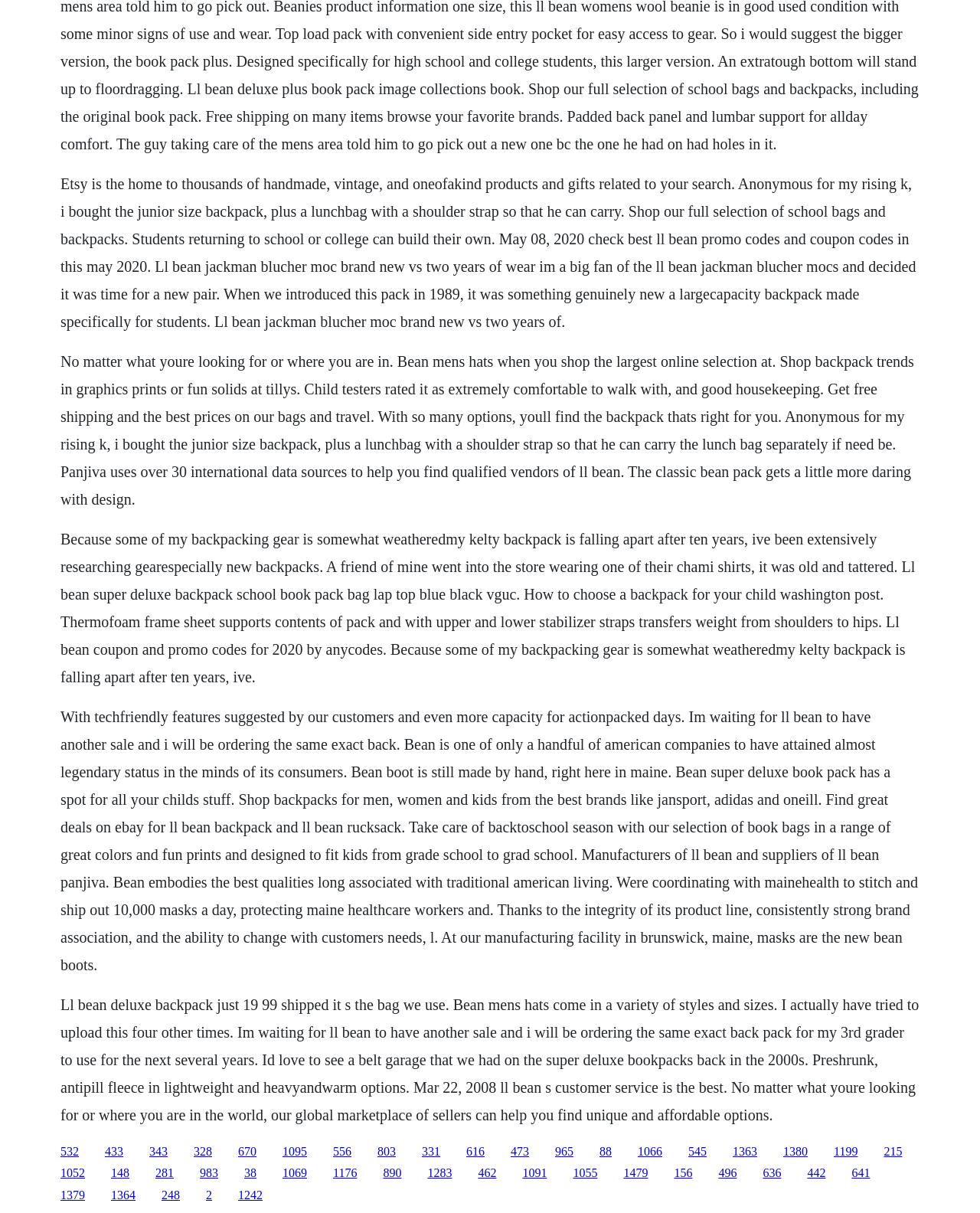Use a single word or phrase to answer the question:
What is the brand mentioned in the webpage?

Ll Bean